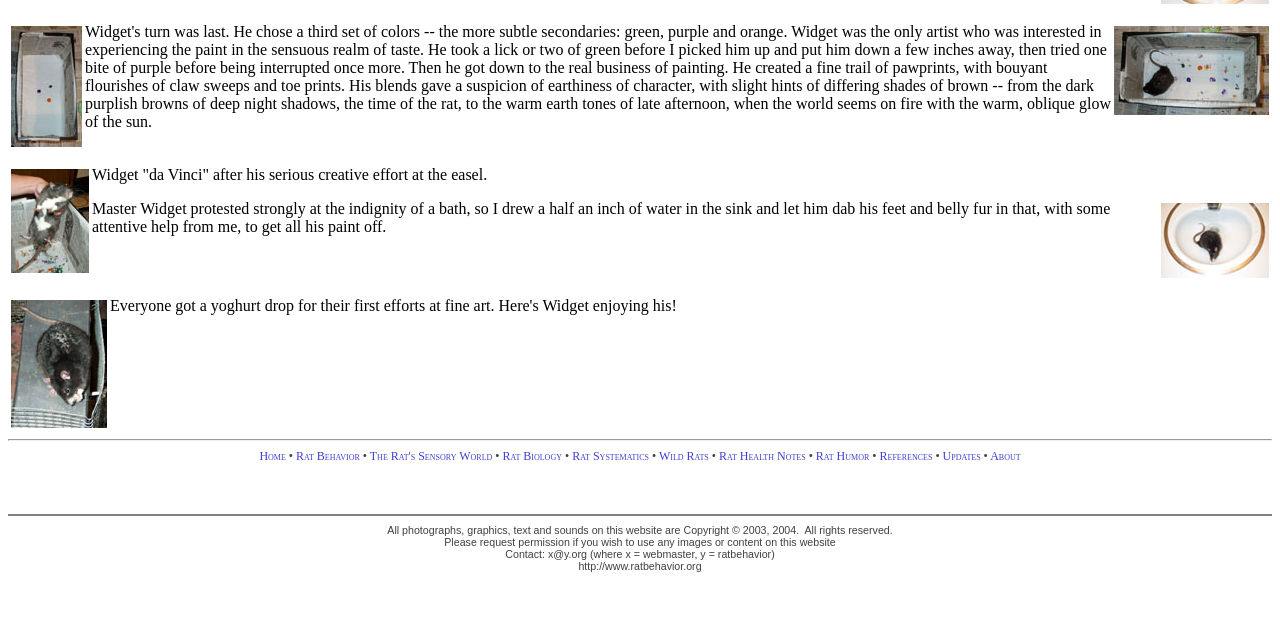Locate the UI element described by Rat Systematics in the provided webpage screenshot. Return the bounding box coordinates in the format (top-left x, top-left y, bottom-right x, bottom-right y), ensuring all values are between 0 and 1.

[0.447, 0.702, 0.507, 0.723]